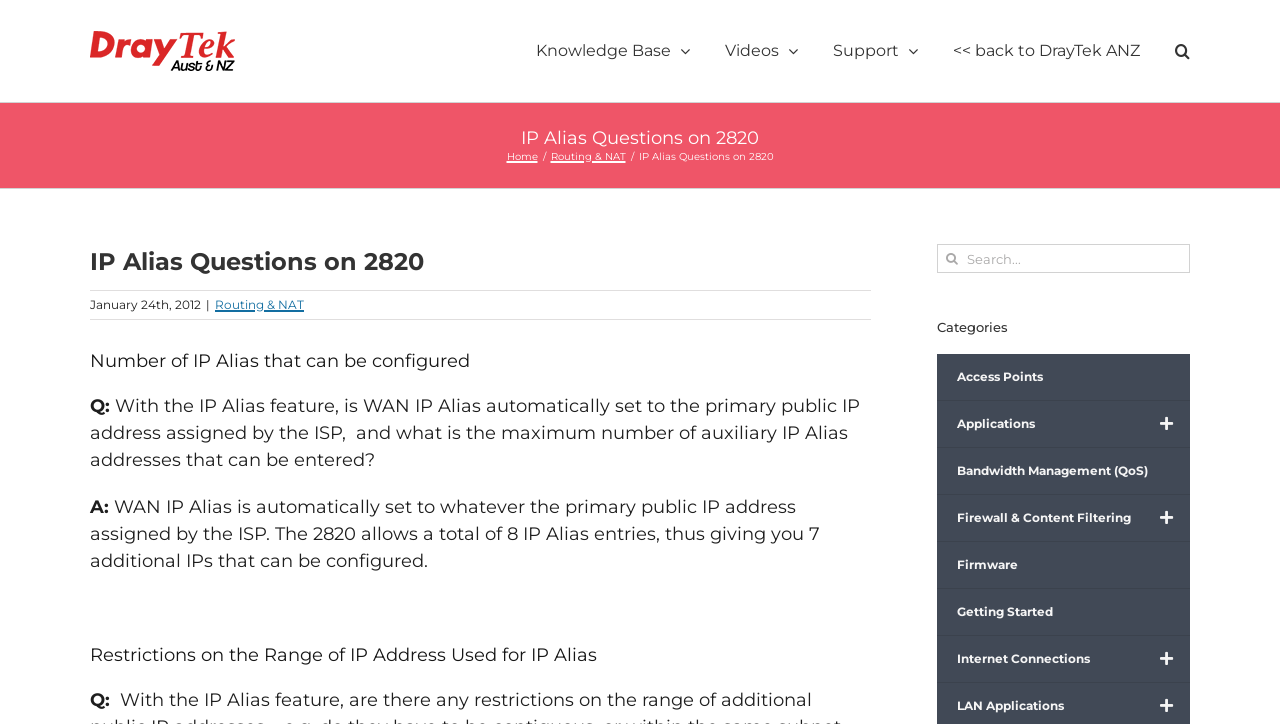Using the information from the screenshot, answer the following question thoroughly:
How many categories are listed on the right sidebar?

The categories are listed on the right sidebar of the webpage, and they include 'Access Points', 'Applications', 'Bandwidth Management (QoS)', 'Firewall & Content Filtering', 'Firmware', 'Getting Started', 'Internet Connections', and others. There are a total of 8 categories listed.